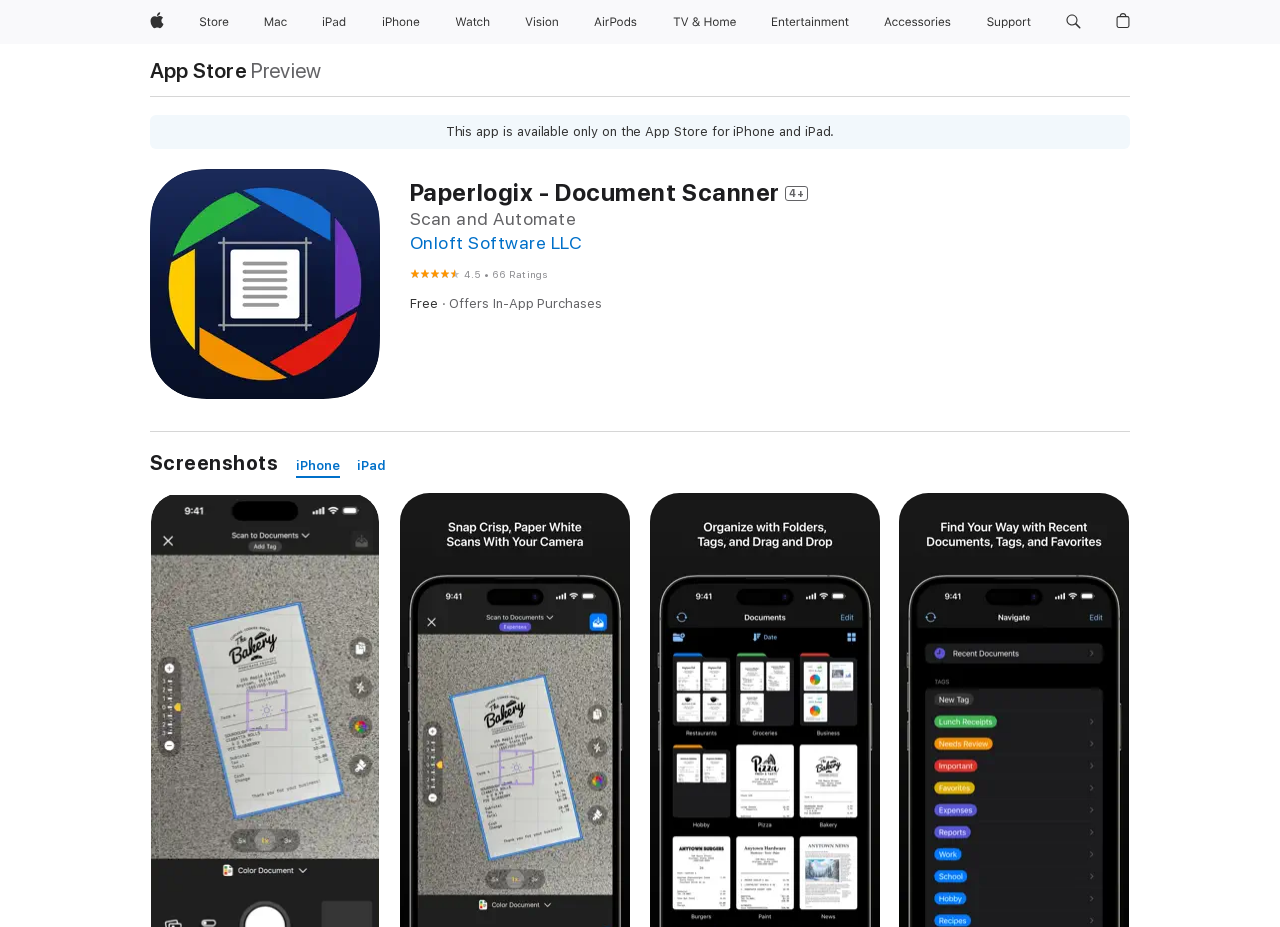Identify the bounding box coordinates of the section to be clicked to complete the task described by the following instruction: "Go to iPhone screenshots". The coordinates should be four float numbers between 0 and 1, formatted as [left, top, right, bottom].

[0.231, 0.491, 0.266, 0.516]